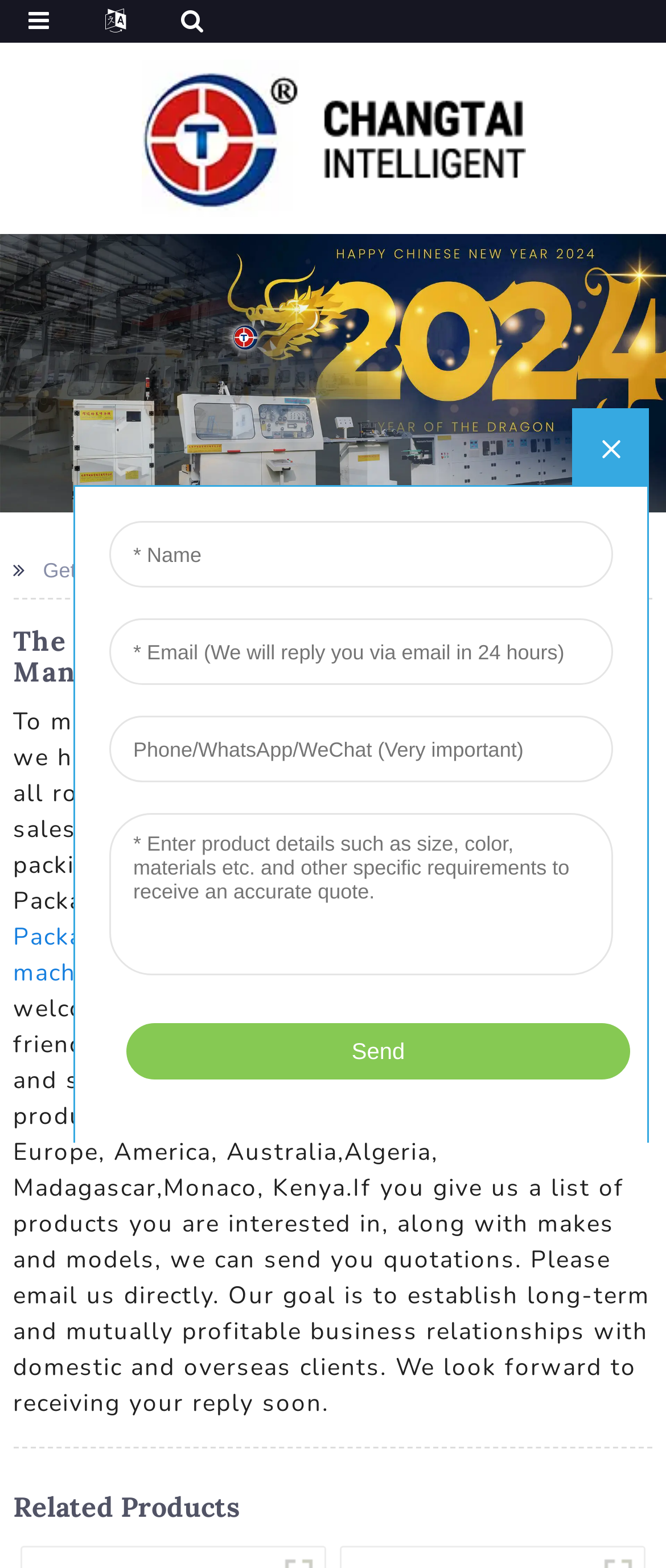What is the purpose of the company?
Based on the image, please offer an in-depth response to the question.

The purpose of the company can be inferred from the text block starting with 'Our goal is to establish long-term and mutually profitable business relationships with domestic and overseas clients'.